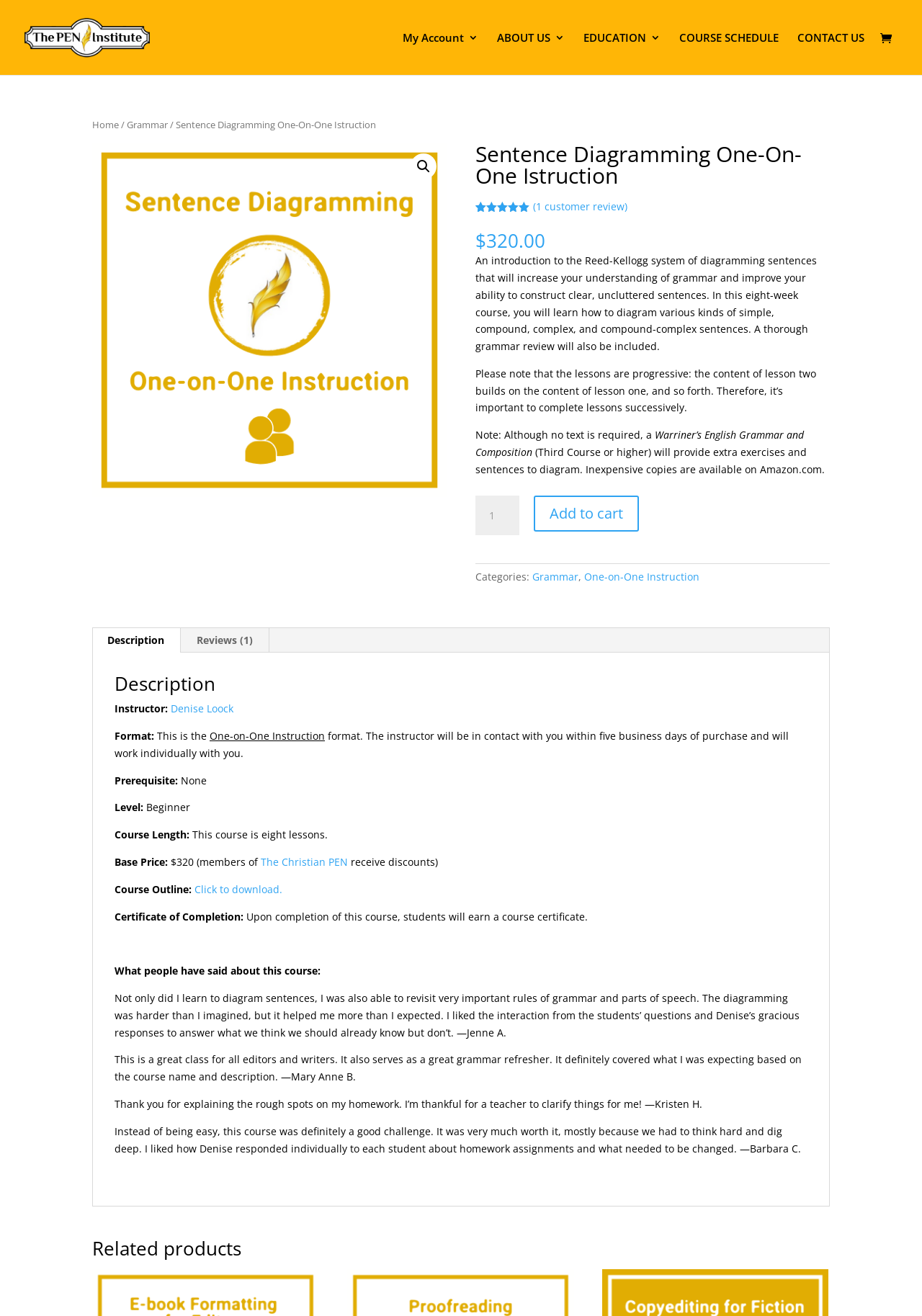Please find the bounding box coordinates of the element that you should click to achieve the following instruction: "Click the 'Add to cart' button". The coordinates should be presented as four float numbers between 0 and 1: [left, top, right, bottom].

[0.579, 0.376, 0.693, 0.404]